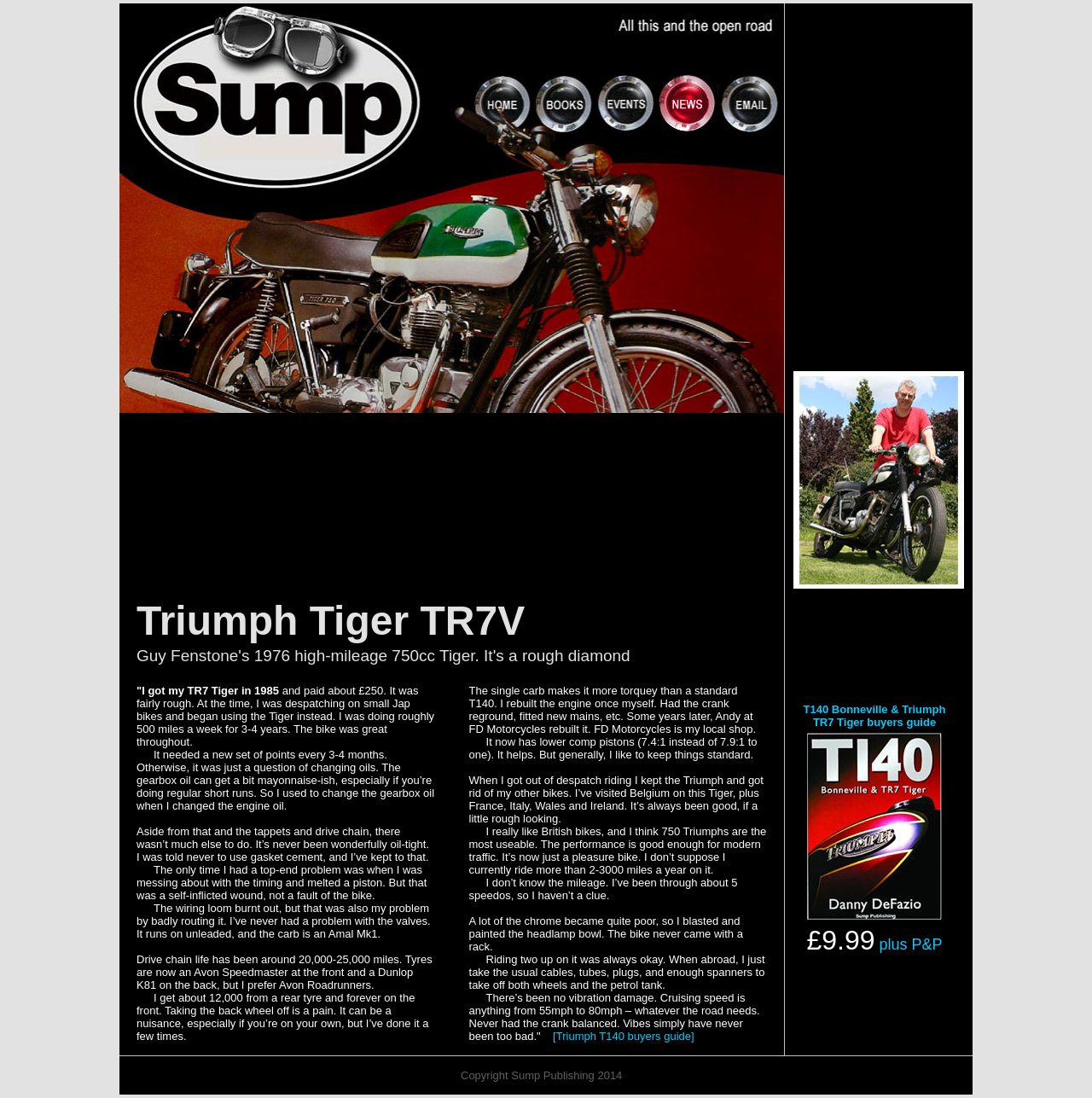Using the information from the screenshot, answer the following question thoroughly:
What is the preferred tyre brand of the owner?

The owner mentions in the text 'I get about 12,000 from a rear tyre and forever on the front. Taking the back wheel off is a pain... I prefer Avon Roadrunners'.